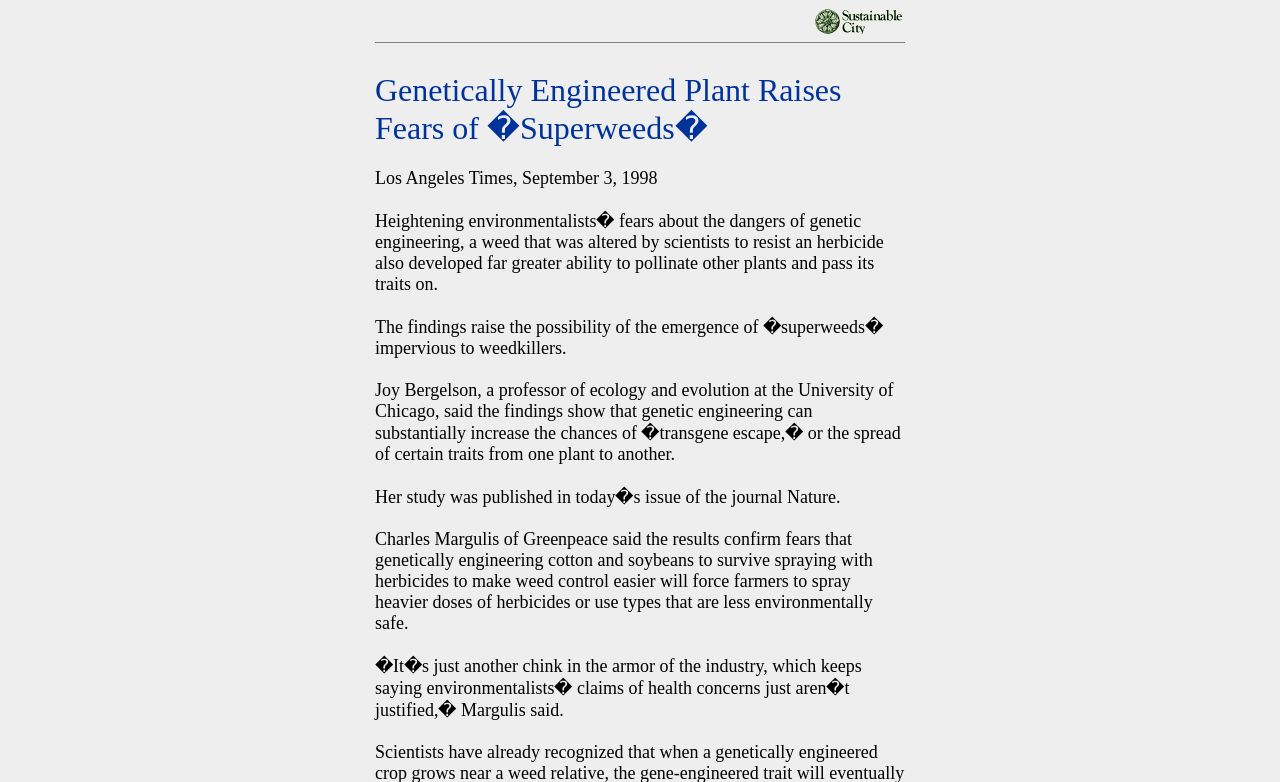Give a concise answer using one word or a phrase to the following question:
What is the name of the journal where the study was published?

Nature